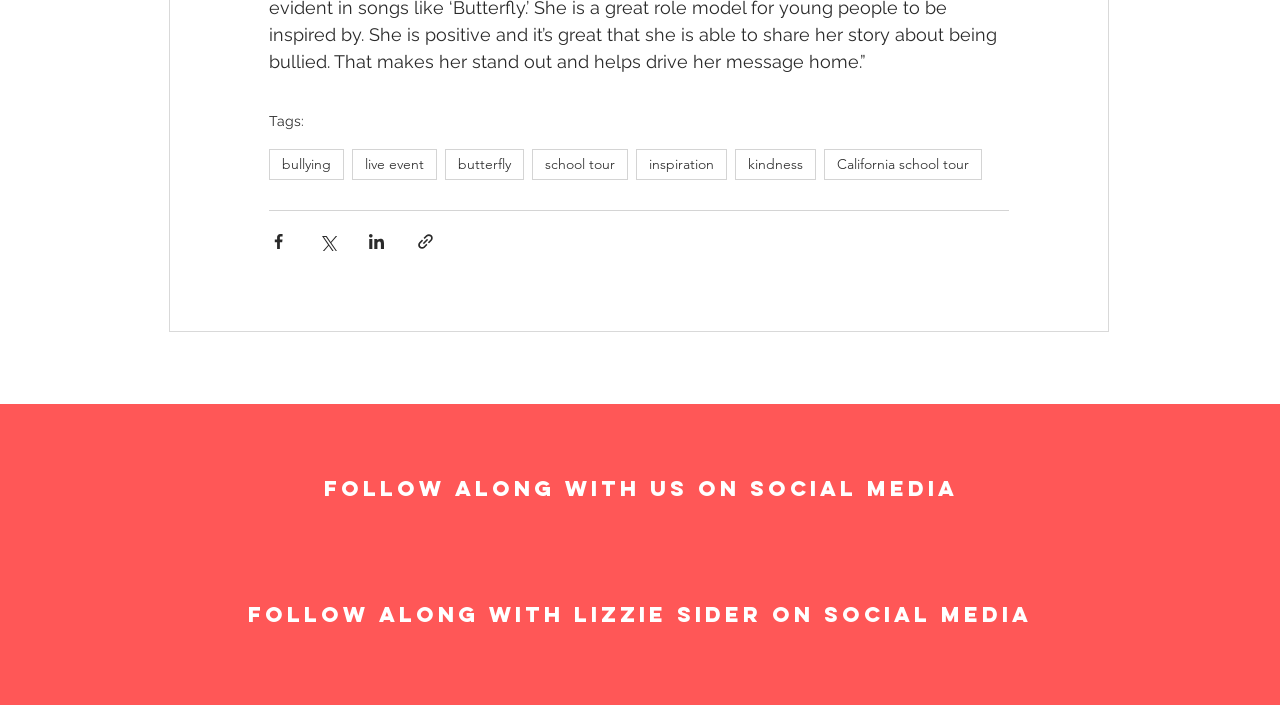Please locate the bounding box coordinates for the element that should be clicked to achieve the following instruction: "Visit the 'live event' page". Ensure the coordinates are given as four float numbers between 0 and 1, i.e., [left, top, right, bottom].

[0.275, 0.211, 0.341, 0.255]